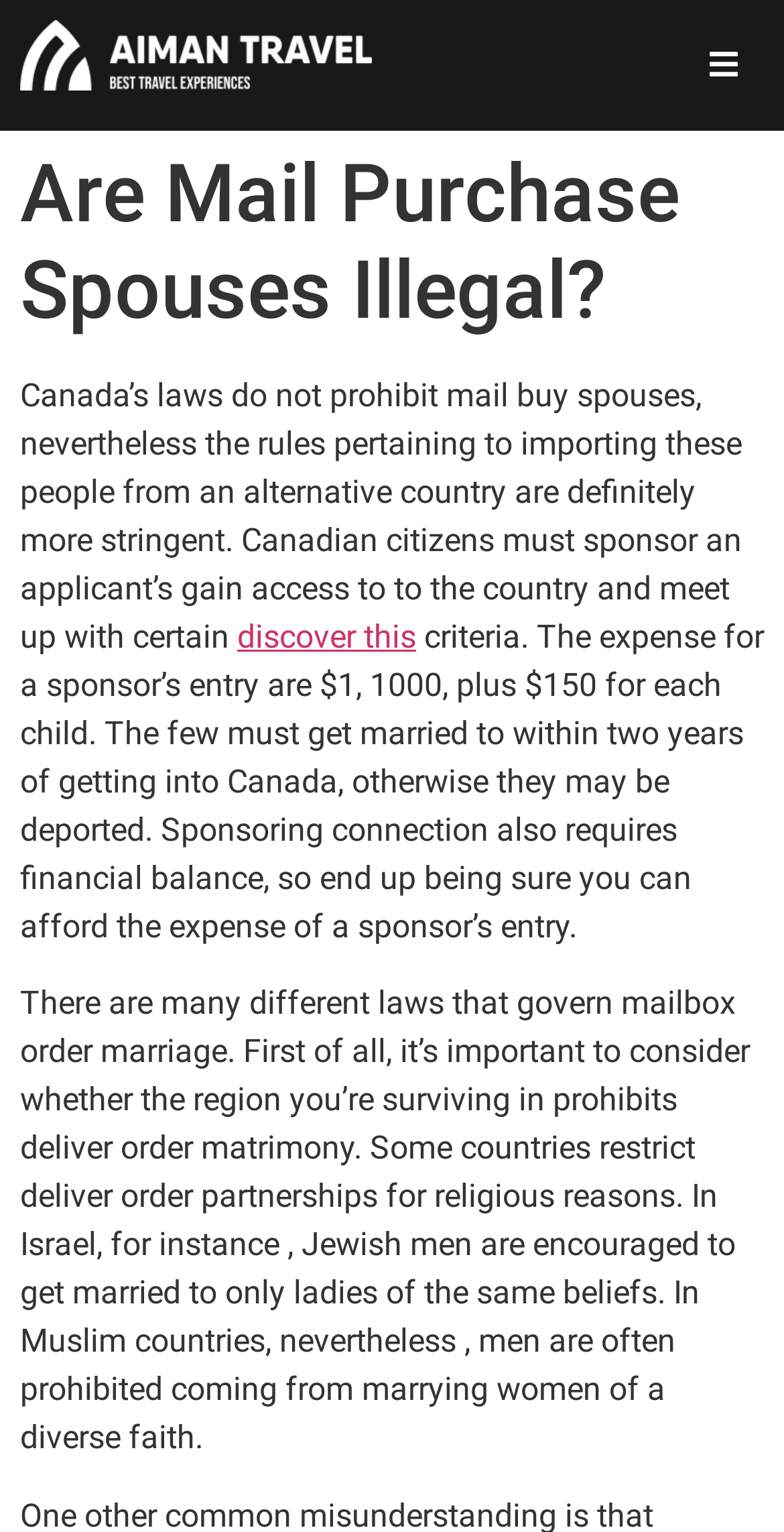Can you specify the bounding box coordinates of the area that needs to be clicked to fulfill the following instruction: "Click the 'Daftar' button"?

[0.051, 0.625, 0.949, 0.677]